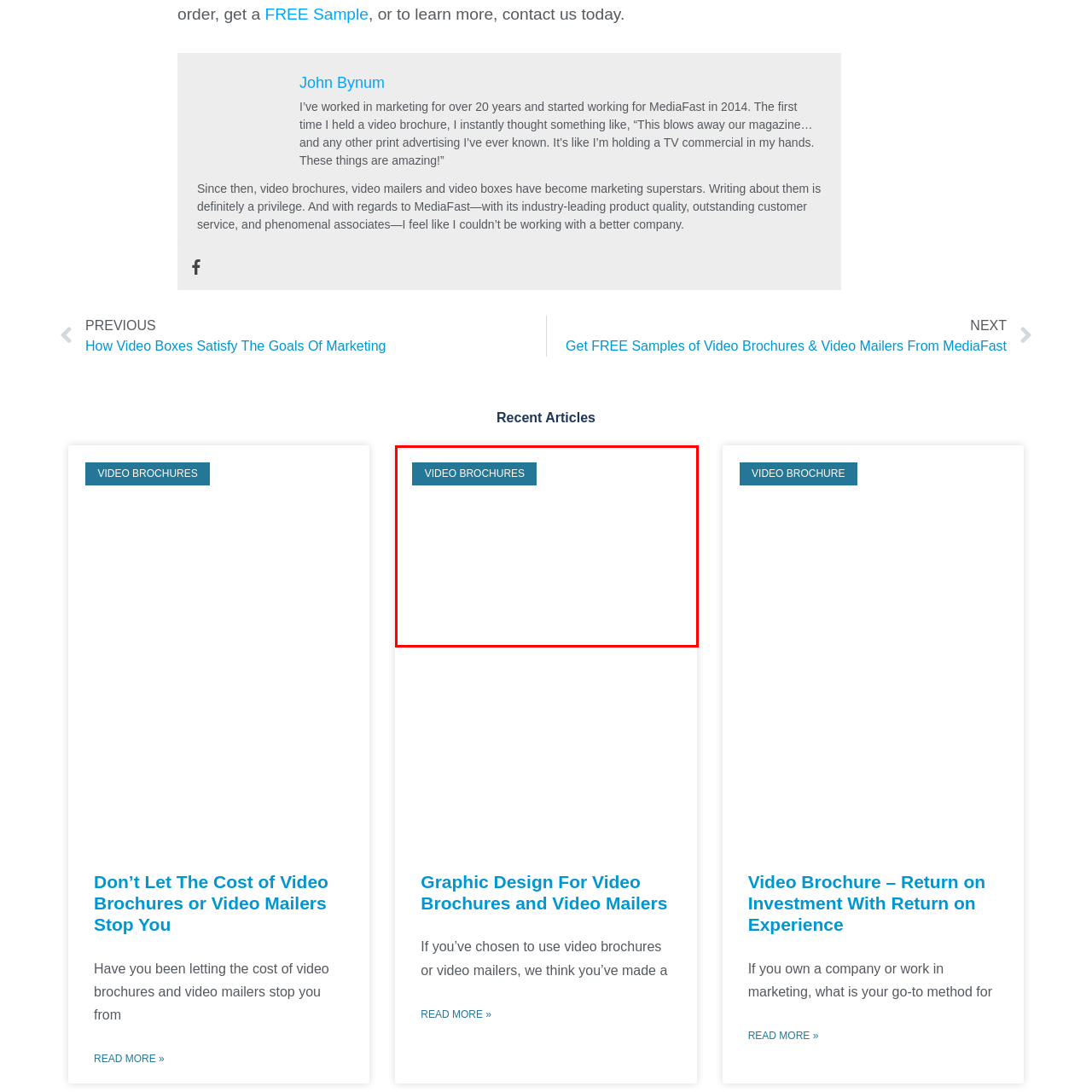Inspect the image within the red box and provide a detailed and thorough answer to the following question: What is the purpose of video brochures and video mailers?

The purpose of video brochures and video mailers is to enhance engagement and communication, as mentioned in the context, positioning them as modern alternatives to traditional print advertising.